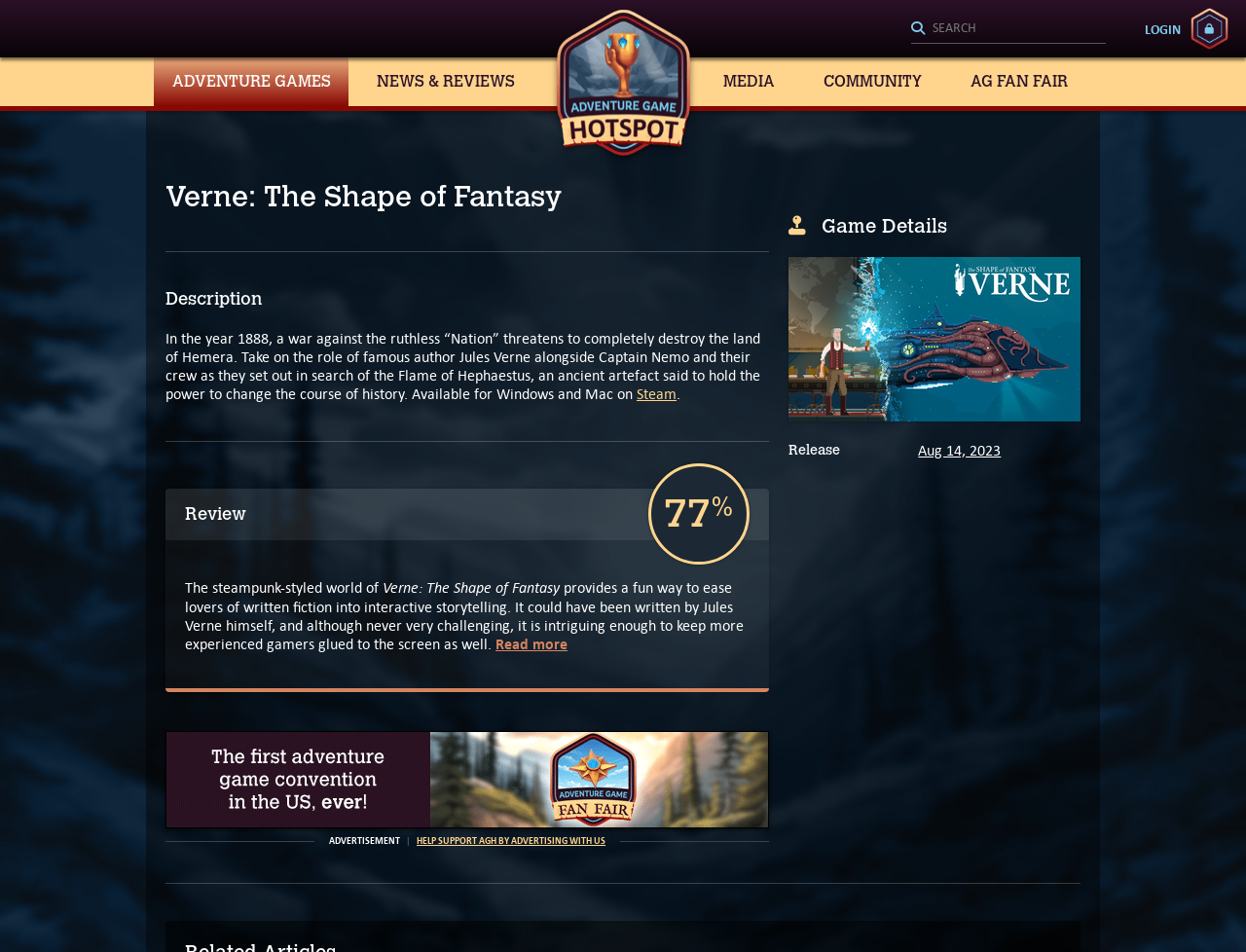Please identify the bounding box coordinates of the element that needs to be clicked to perform the following instruction: "Search for something".

[0.731, 0.015, 0.888, 0.046]